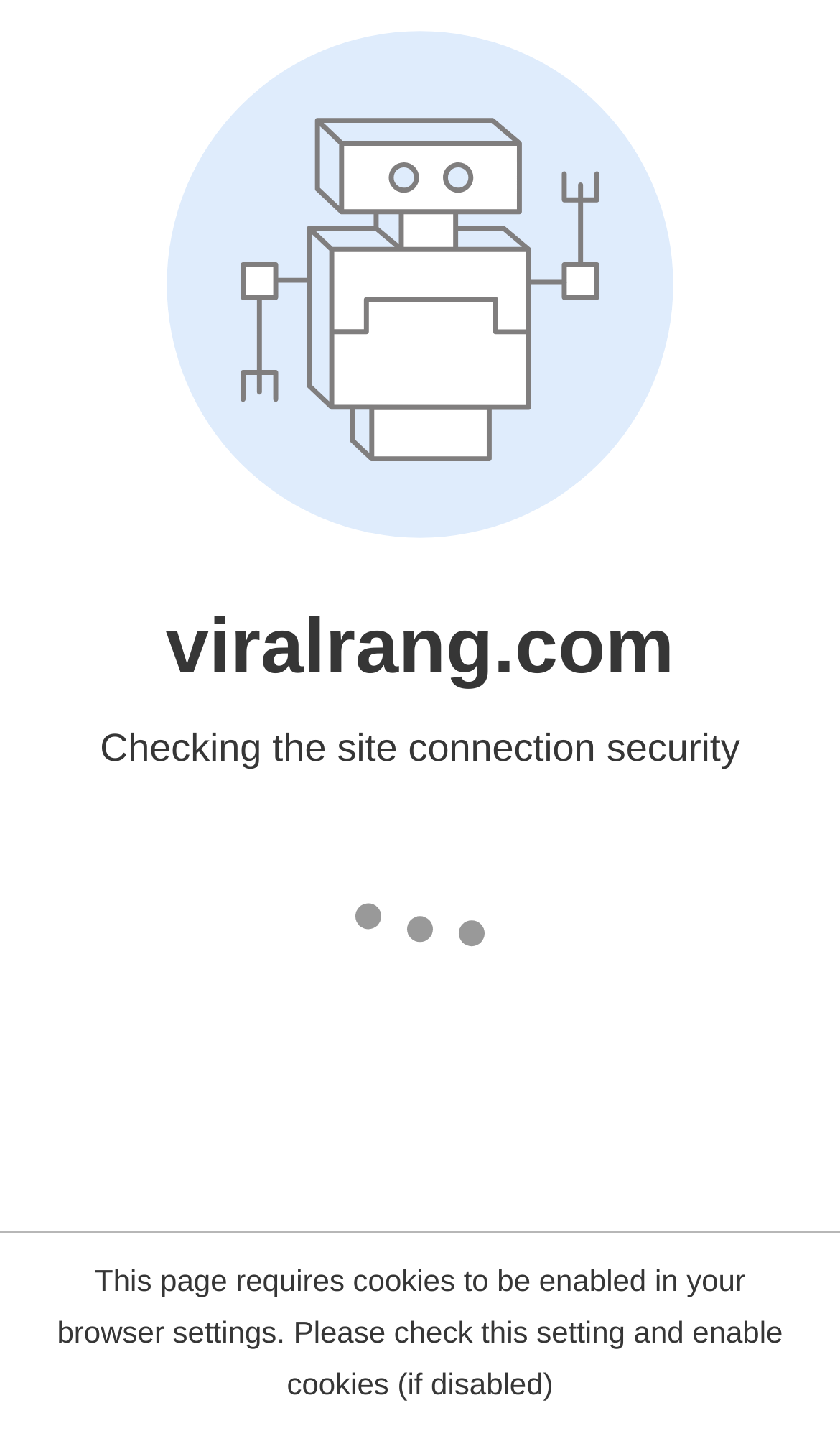Respond to the question with just a single word or phrase: 
What is the second sub-category under 'BUSINESS'?

Marketing